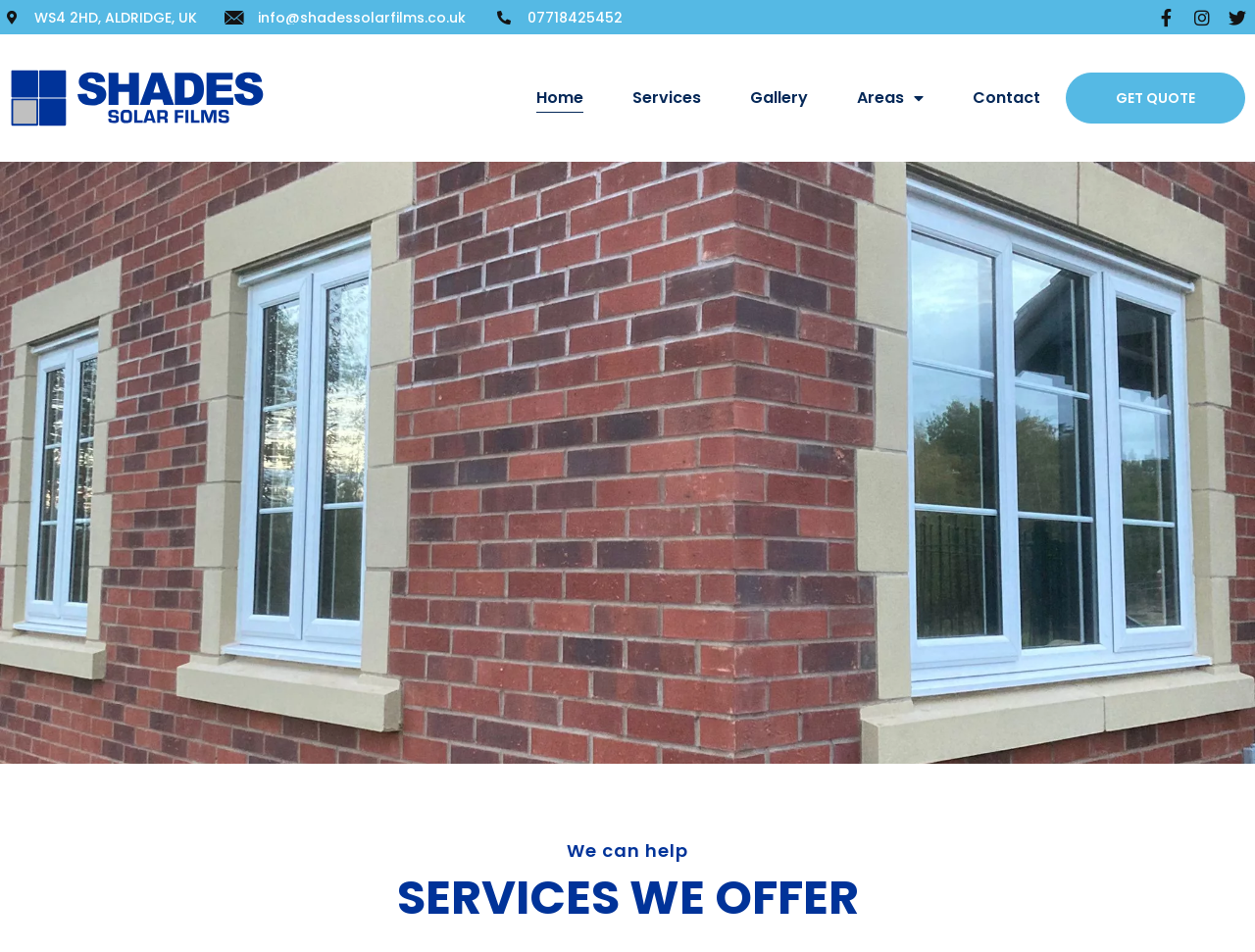Determine the bounding box coordinates for the area that should be clicked to carry out the following instruction: "contact us".

[0.775, 0.088, 0.829, 0.118]